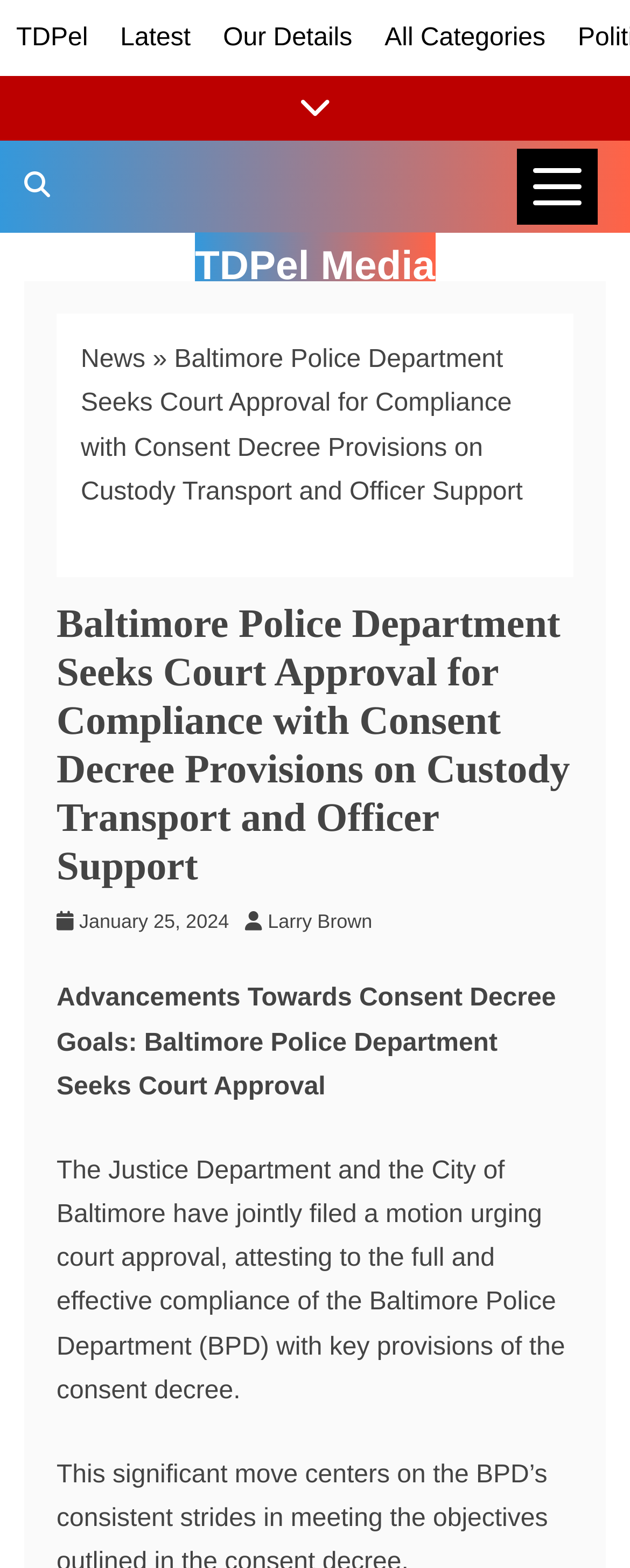What is the title or heading displayed on the webpage?

Baltimore Police Department Seeks Court Approval for Compliance with Consent Decree Provisions on Custody Transport and Officer Support